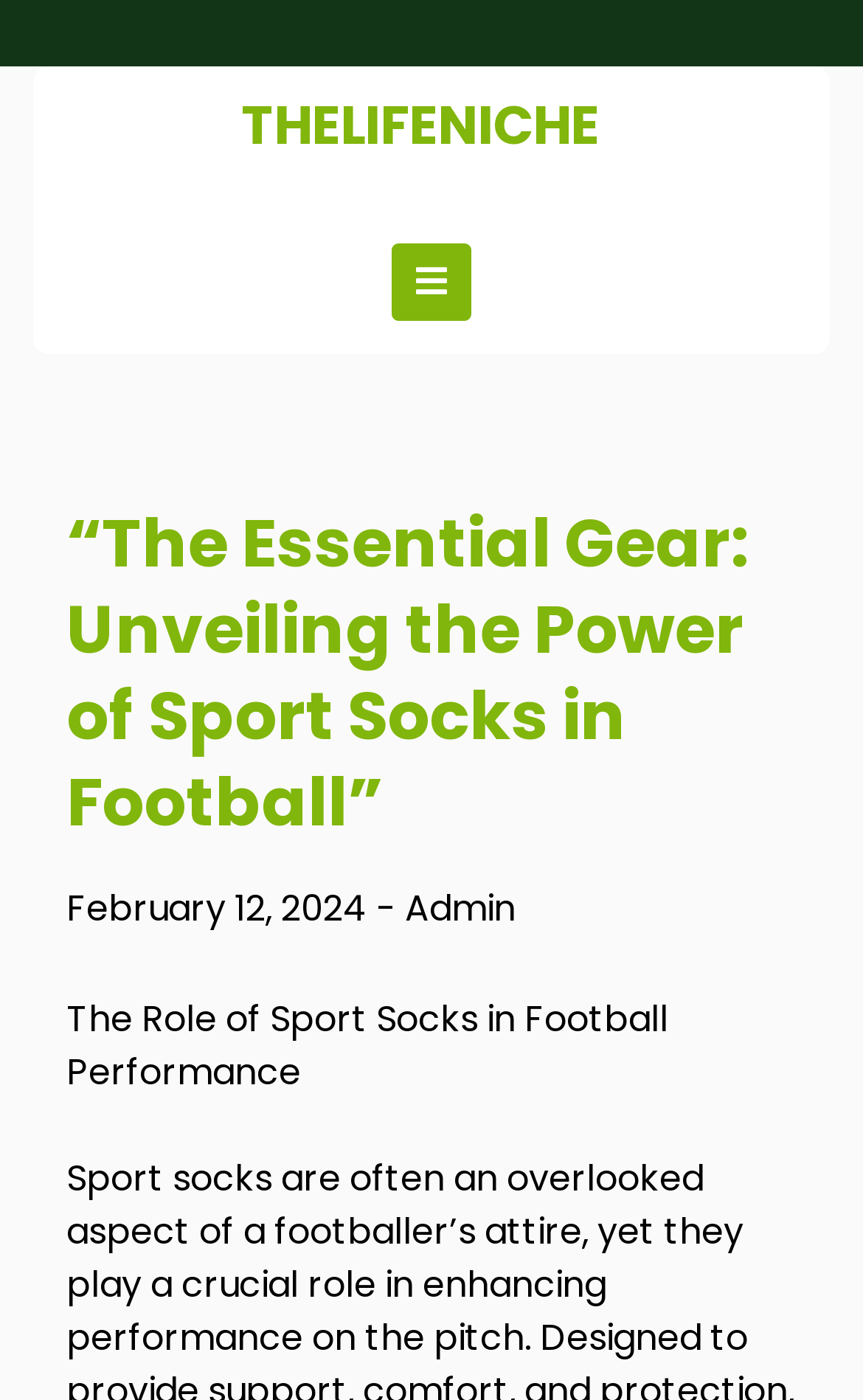Given the content of the image, can you provide a detailed answer to the question?
Is the primary menu expanded?

I found the primary menu button and checked its expanded property, which is set to False, indicating that the primary menu is not expanded.